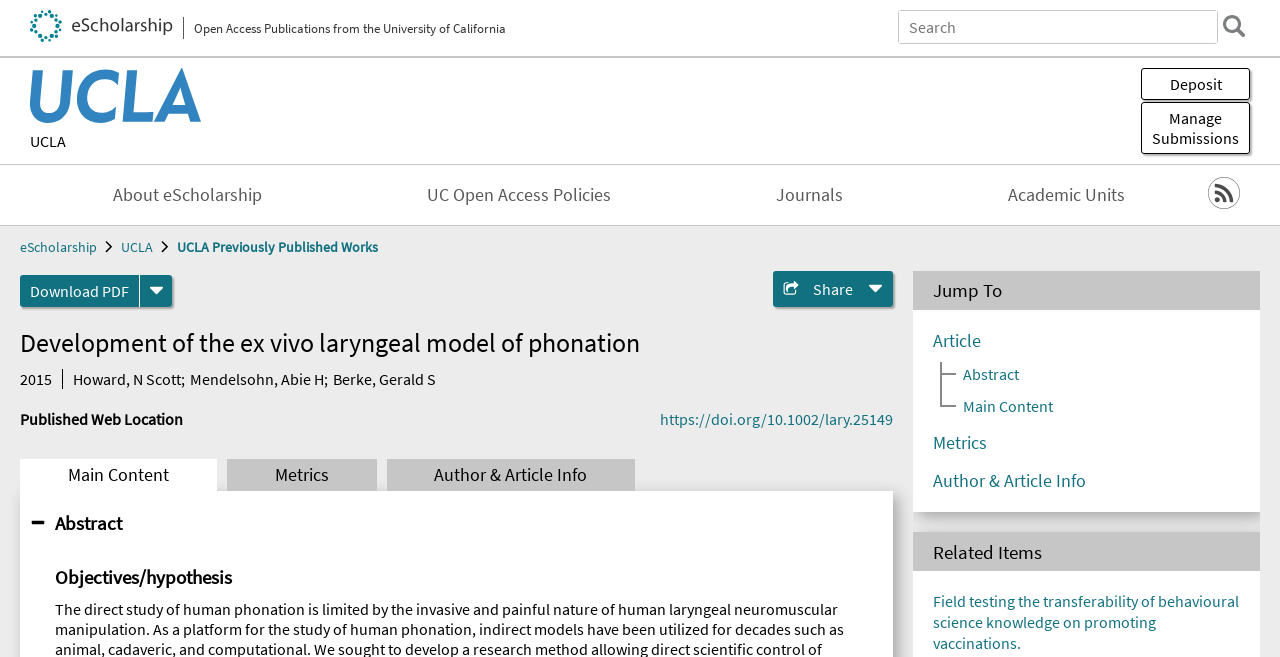Find the bounding box coordinates of the clickable element required to execute the following instruction: "Search eScholarship". Provide the coordinates as four float numbers between 0 and 1, i.e., [left, top, right, bottom].

[0.702, 0.017, 0.951, 0.065]